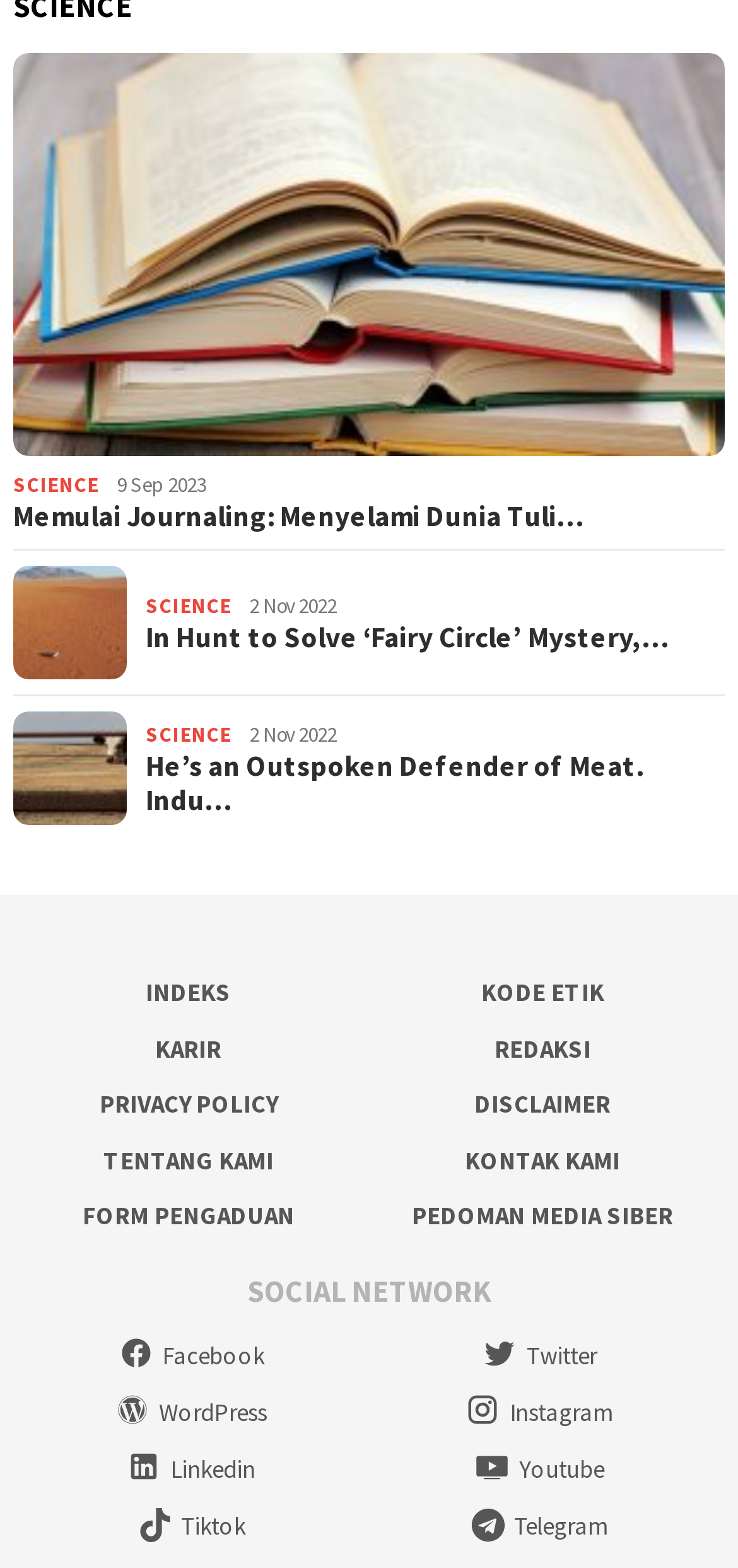Bounding box coordinates are to be given in the format (top-left x, top-left y, bottom-right x, bottom-right y). All values must be floating point numbers between 0 and 1. Provide the bounding box coordinate for the UI element described as: Linkedin

[0.172, 0.927, 0.346, 0.948]